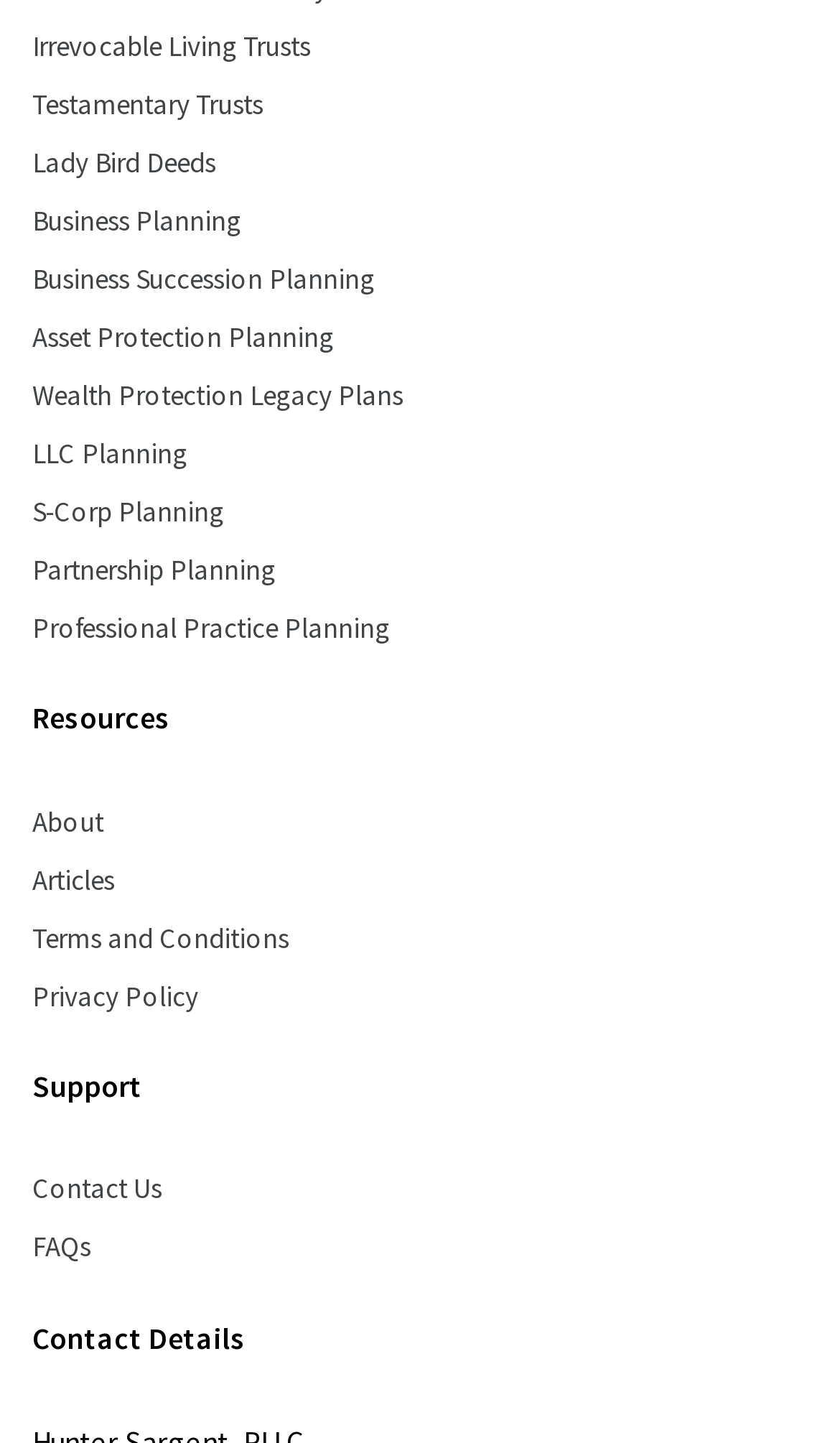Determine the bounding box coordinates for the clickable element to execute this instruction: "View Terms and Conditions". Provide the coordinates as four float numbers between 0 and 1, i.e., [left, top, right, bottom].

[0.038, 0.637, 0.344, 0.663]